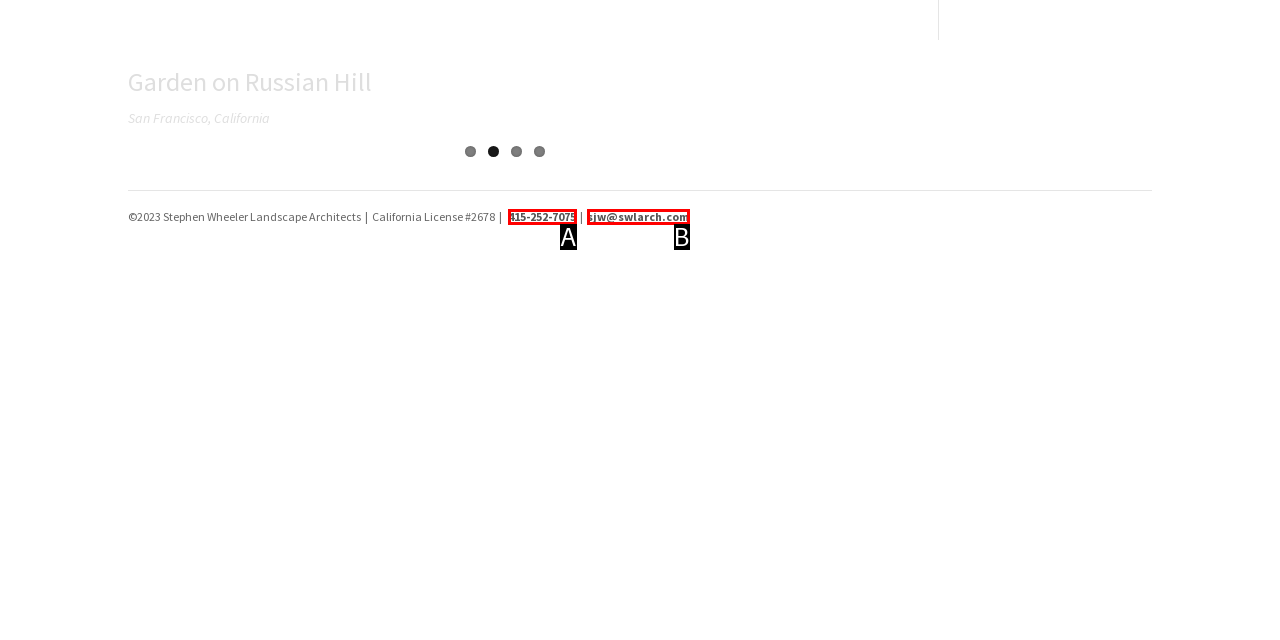Given the description: 415-252-7075, pick the option that matches best and answer with the corresponding letter directly.

A